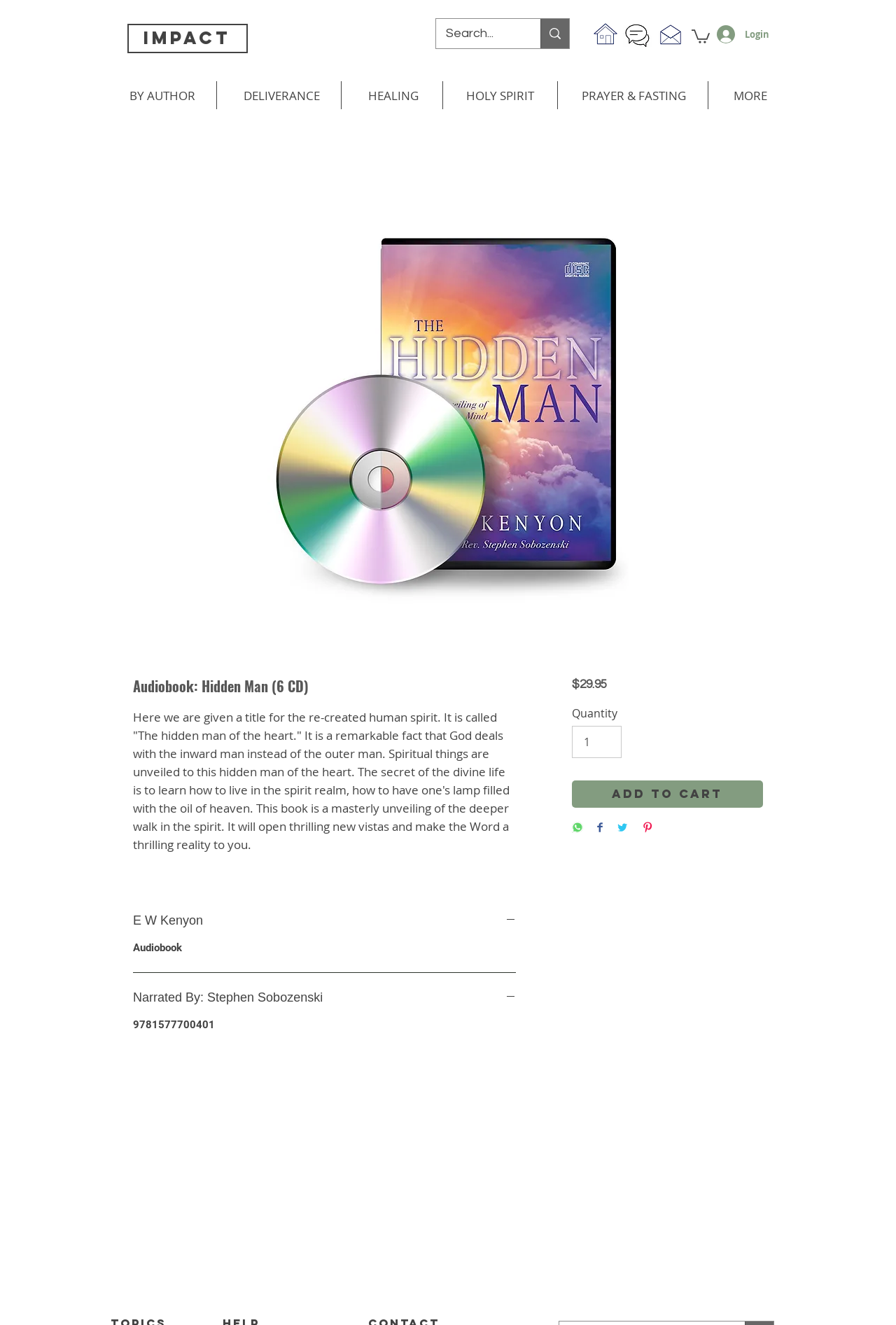Pinpoint the bounding box coordinates of the clickable element to carry out the following instruction: "Search for something."

[0.498, 0.014, 0.57, 0.036]